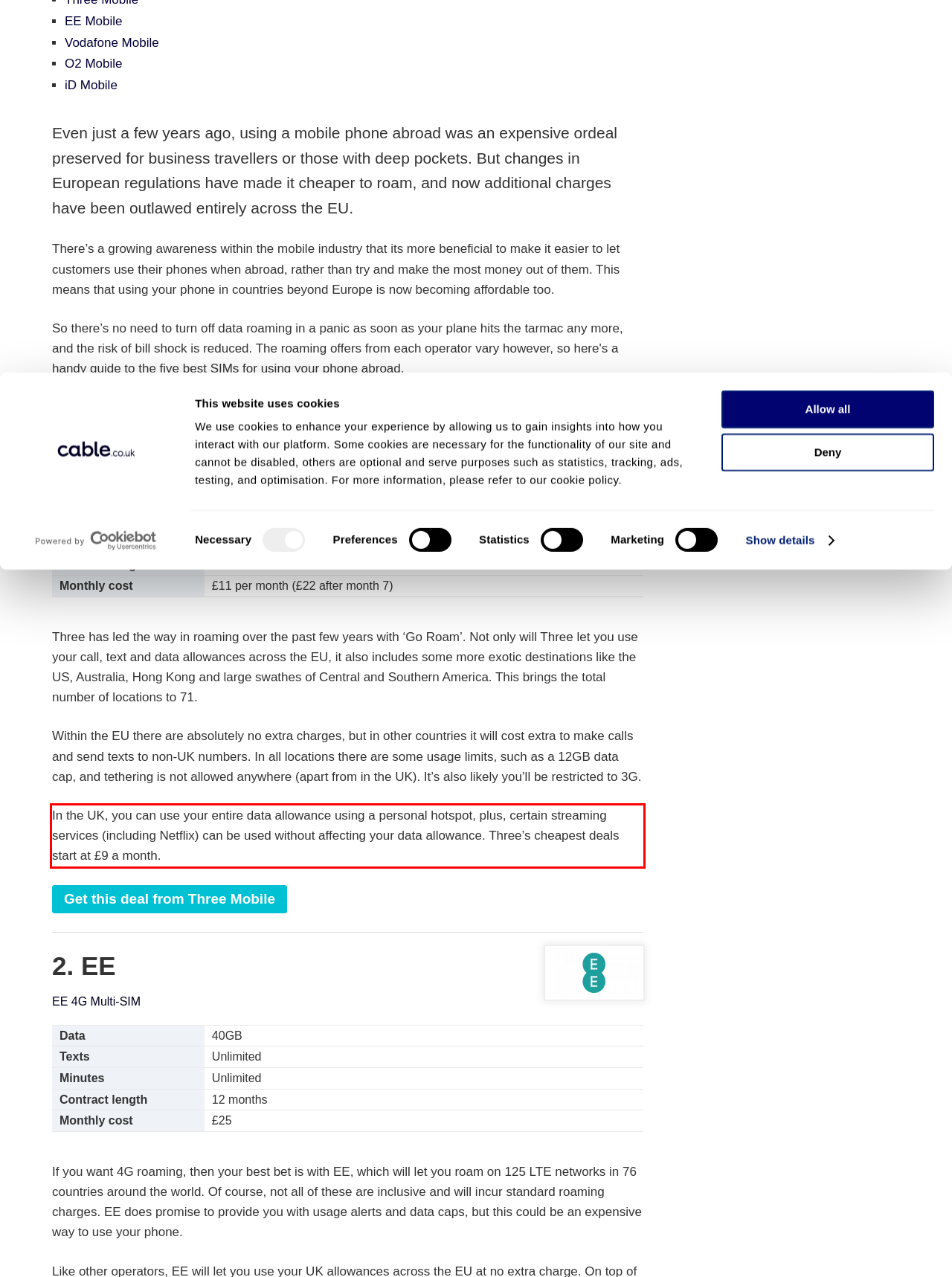Examine the screenshot of the webpage, locate the red bounding box, and perform OCR to extract the text contained within it.

In the UK, you can use your entire data allowance using a personal hotspot, plus, certain streaming services (including Netflix) can be used without affecting your data allowance. Three’s cheapest deals start at £9 a month.